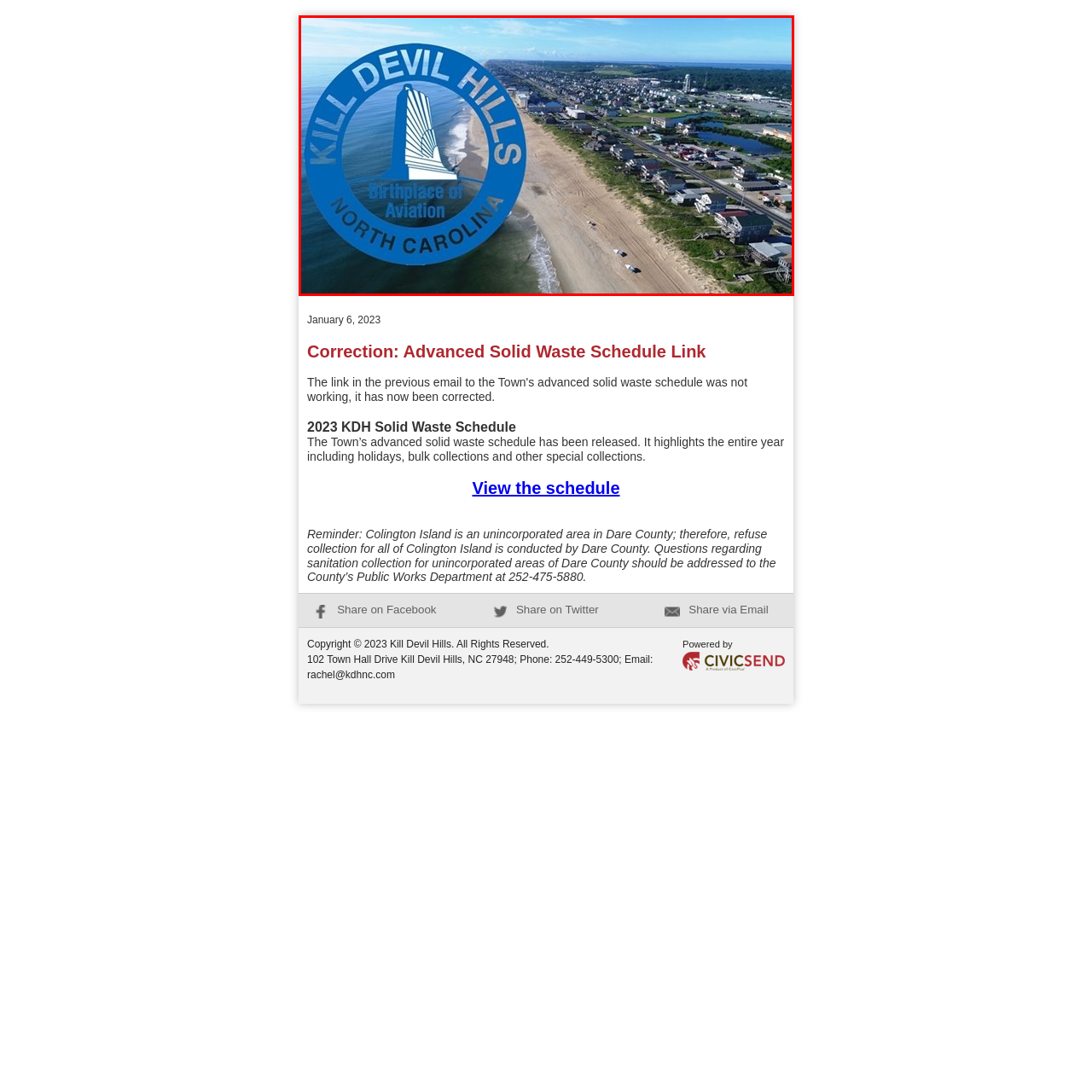What is the historical significance of Kill Devil Hills?
Observe the image inside the red-bordered box and offer a detailed answer based on the visual details you find.

The answer can be obtained by analyzing the logo in the image, which includes the text 'Birthplace of Aviation', indicating the town's historical significance as the site of the Wright brothers' first powered flight.